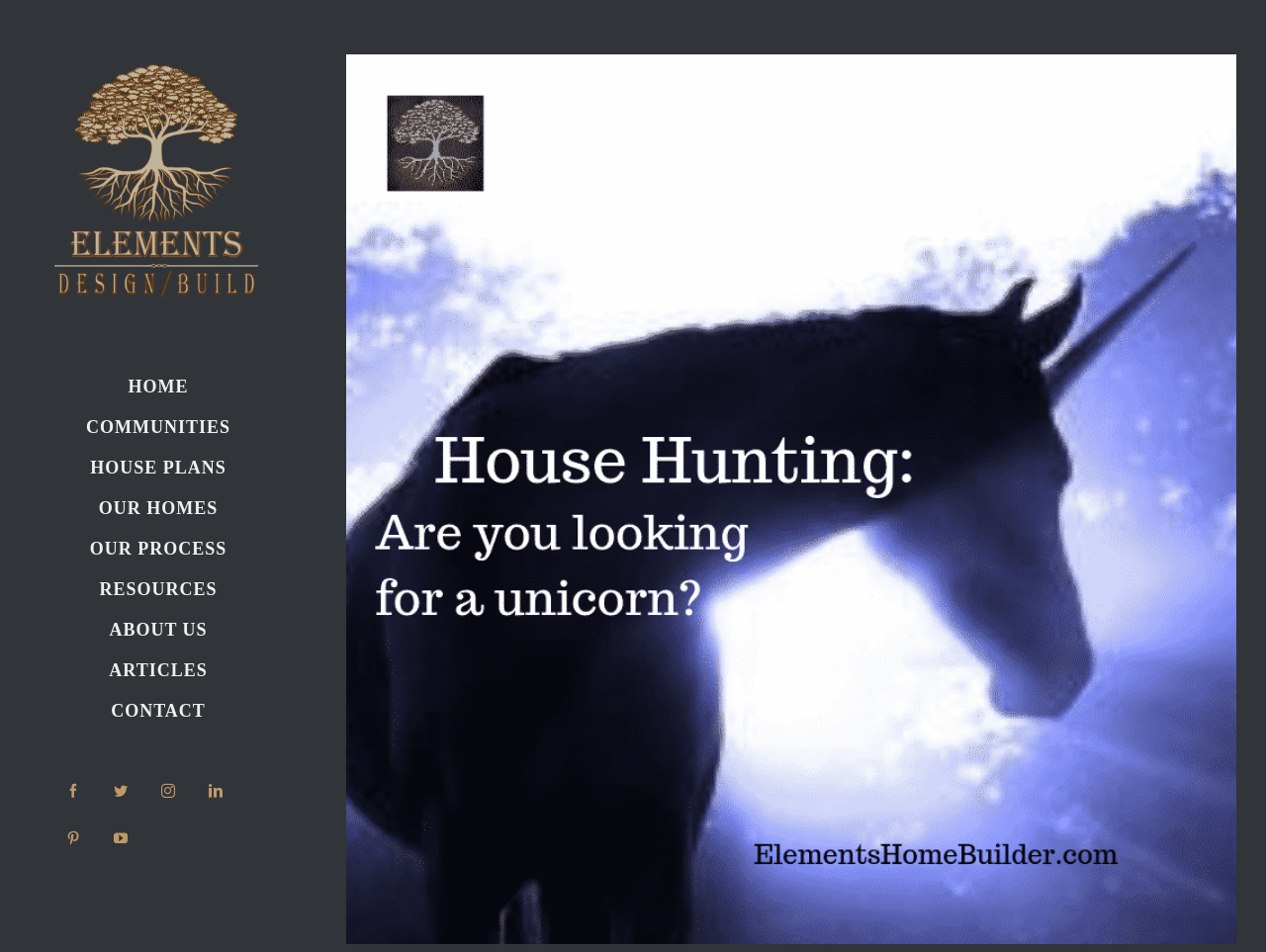Please find the bounding box coordinates (top-left x, top-left y, bottom-right x, bottom-right y) in the screenshot for the UI element described as follows: LinkedIn

[0.155, 0.811, 0.185, 0.85]